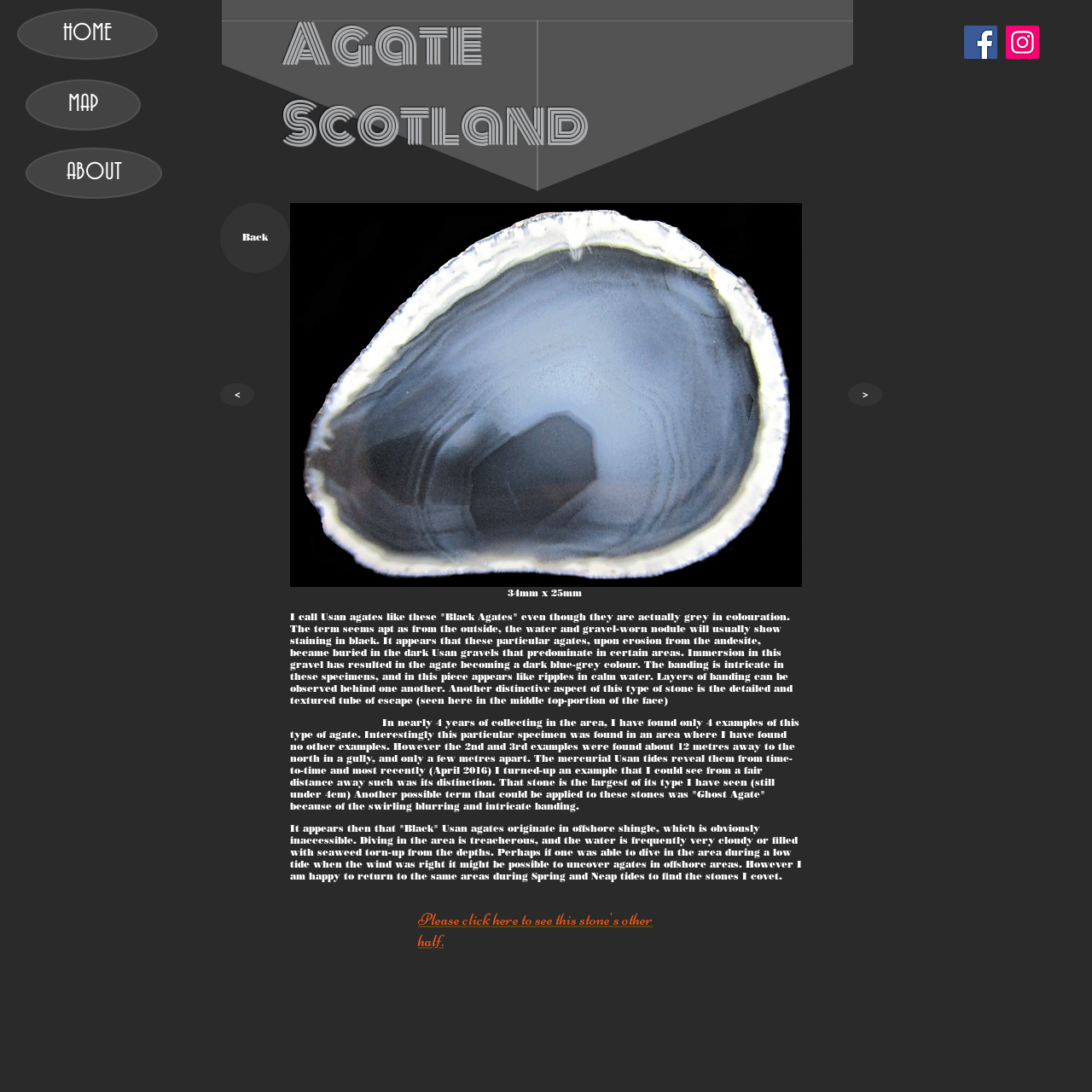Locate the bounding box coordinates of the clickable region necessary to complete the following instruction: "Click the HOME link". Provide the coordinates in the format of four float numbers between 0 and 1, i.e., [left, top, right, bottom].

[0.016, 0.008, 0.145, 0.055]